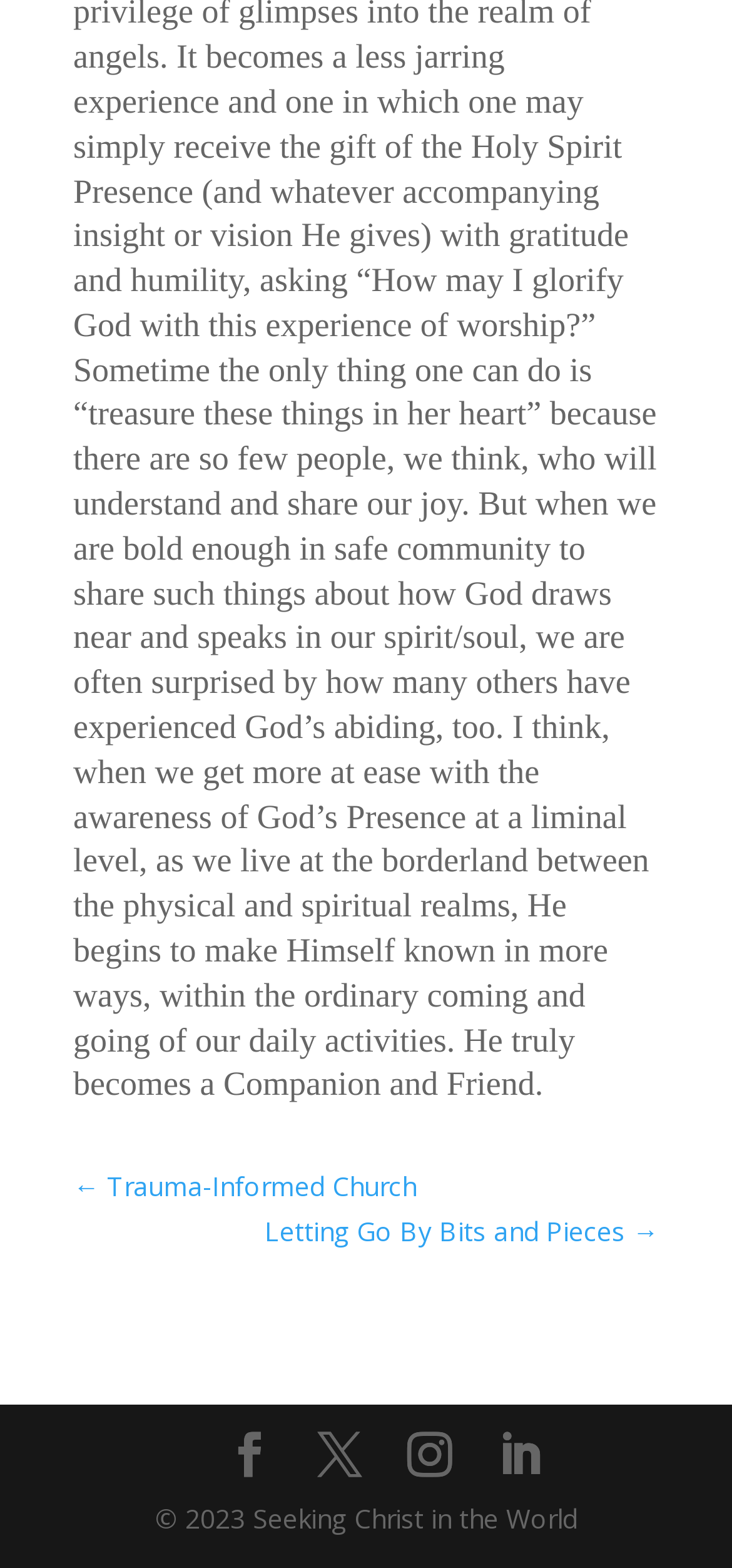Given the webpage screenshot and the description, determine the bounding box coordinates (top-left x, top-left y, bottom-right x, bottom-right y) that define the location of the UI element matching this description: X

[0.433, 0.914, 0.495, 0.943]